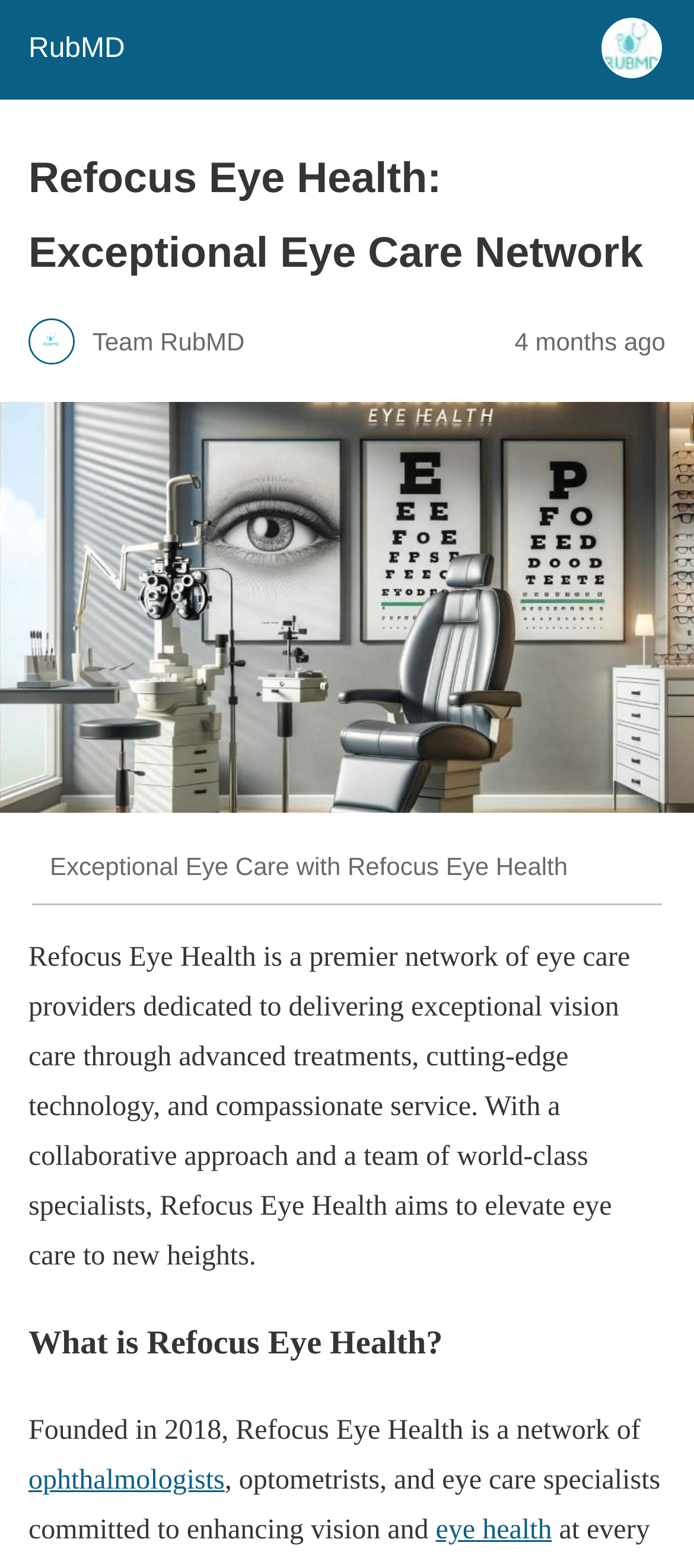Provide an in-depth caption for the elements present on the webpage.

The webpage is about Refocus Eye Health, a premier network of eye care providers. At the top left corner, there is a site icon with the text "RubMD" next to it. Below the site icon, there is a header section with a heading that reads "Refocus Eye Health: Exceptional Eye Care Network". To the right of the heading, there is an image of a team, labeled as "Team RubMD". 

Next to the team image, there is a timestamp that indicates the content was updated 4 months ago. Below the header section, there is a large image that takes up most of the width of the page, with a caption "Exceptional Eye Care with Refocus Eye Health". 

Below the image, there is a paragraph of text that describes Refocus Eye Health as a premier network of eye care providers dedicated to delivering exceptional vision care through advanced treatments, cutting-edge technology, and compassionate service. 

Further down the page, there is a heading that asks "What is Refocus Eye Health?" followed by a paragraph of text that explains the network was founded in 2018 and consists of ophthalmologists, optometrists, and eye care specialists committed to enhancing vision and eye health. The text includes links to the terms "ophthalmologists" and "eye health".